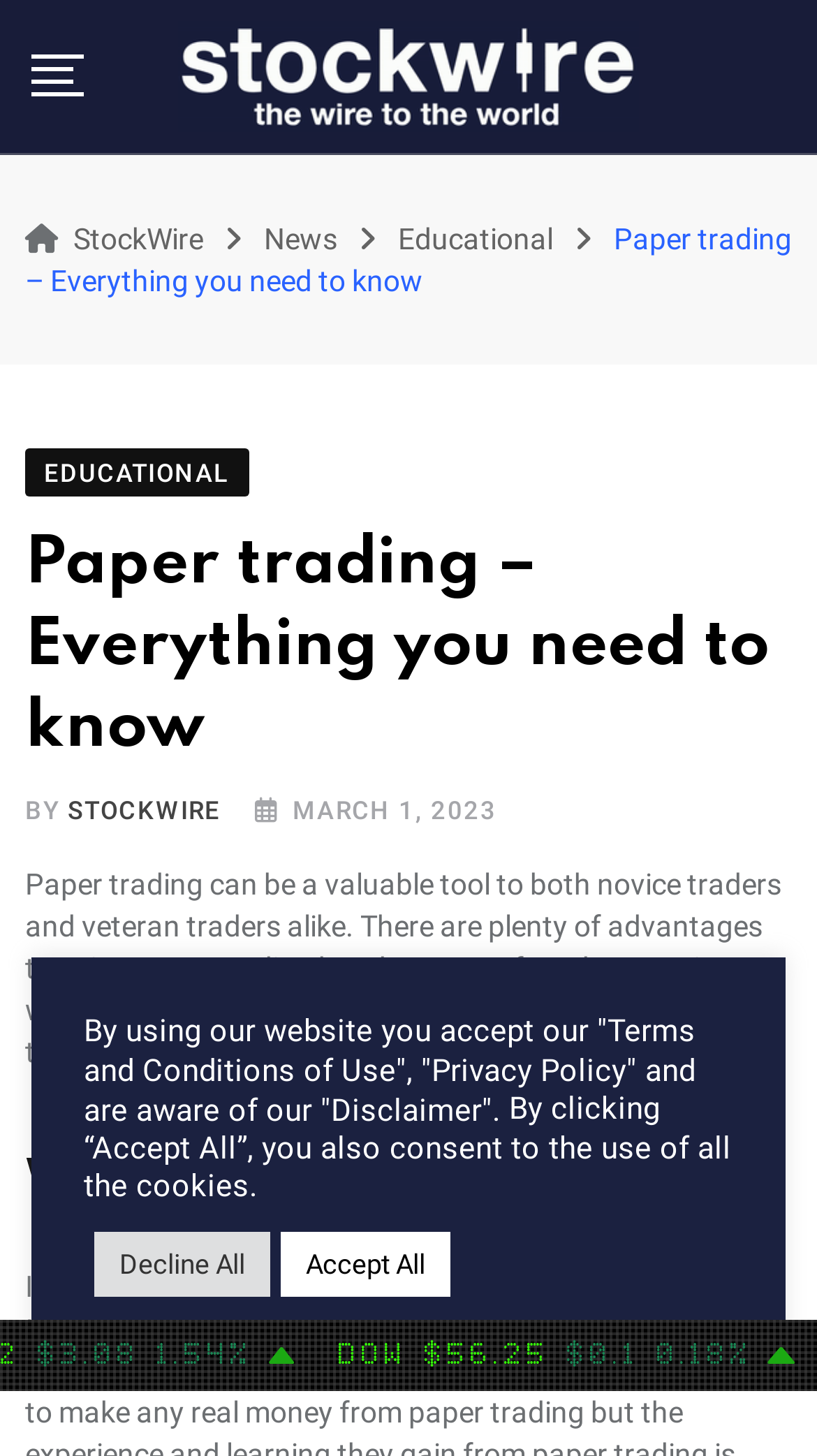Could you highlight the region that needs to be clicked to execute the instruction: "Click the 'News' link"?

[0.323, 0.152, 0.413, 0.175]